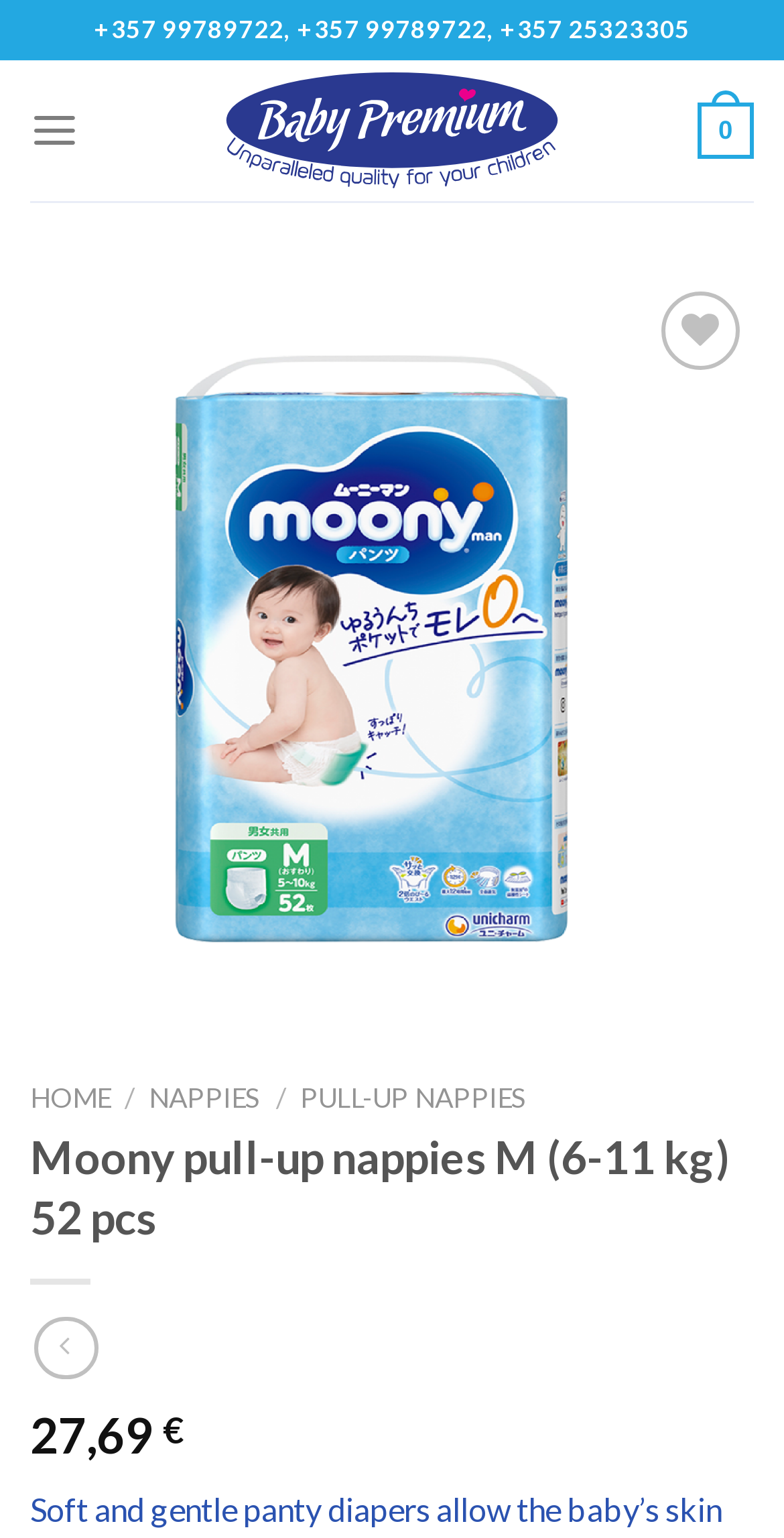Illustrate the webpage's structure and main components comprehensively.

This webpage is about Moony pull-up nappies M (6-11 kg) 52 pcs, a product offered by Babypremium, a premium baby products retailer in Cyprus. 

At the top left corner, there is a phone number displayed as "+357 99789722, +357 99789722, +357 25323305". Next to it, there is a link to the Babypremium website, accompanied by an image of the company's logo. 

On the top right corner, there is a menu link labeled "Menu" and a link with the text "0". Below the menu link, there is a wishlist button and an "Add to wishlist" link. 

Below these elements, there is a large figure that occupies most of the width of the page, containing a product image. Above the product image, there are navigation buttons, "Previous" and "Next", which are currently disabled. 

On the left side of the page, there is a navigation menu with links to "HOME", "NAPPIES", and "PULL-UP NAPPIES". 

The main content of the page is a heading that displays the product name, "Moony pull-up nappies M (6-11 kg) 52 pcs". Below the heading, there is a link with an icon and a price displayed as "27,69 €".